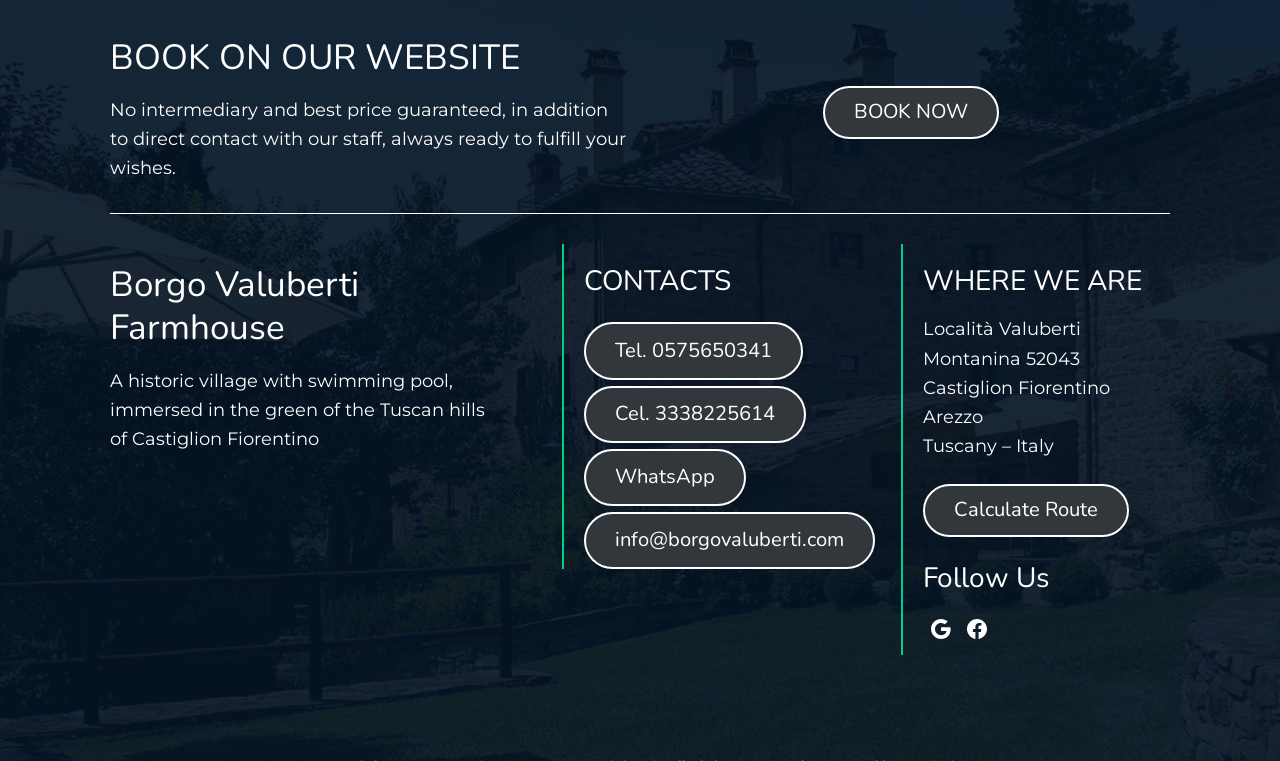How can I calculate the route to the farmhouse?
Refer to the image and offer an in-depth and detailed answer to the question.

The option to calculate the route to the farmhouse can be found in the 'WHERE WE ARE' section of the webpage, where there is a link element with the text 'Calculate Route'.